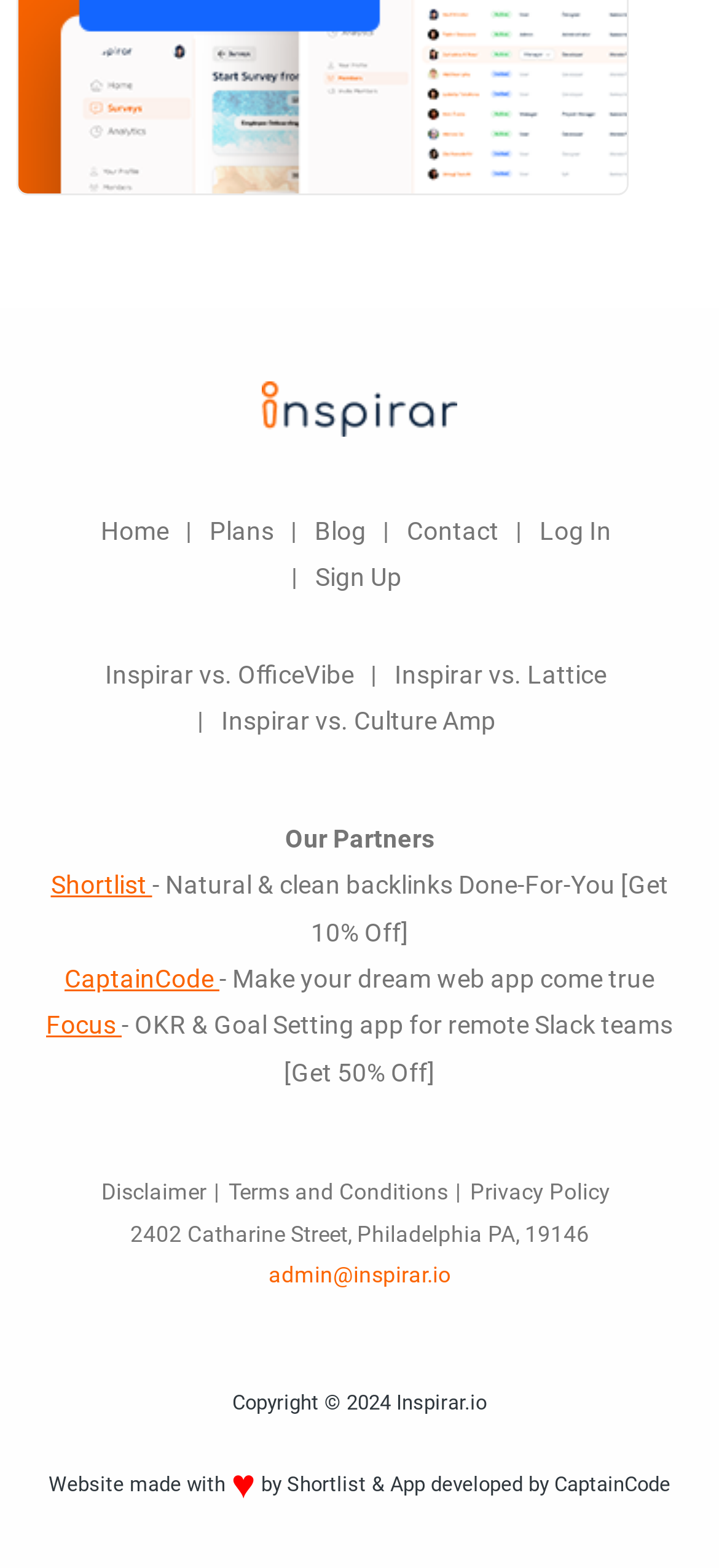Kindly determine the bounding box coordinates for the clickable area to achieve the given instruction: "Click on Home".

[0.14, 0.329, 0.235, 0.347]